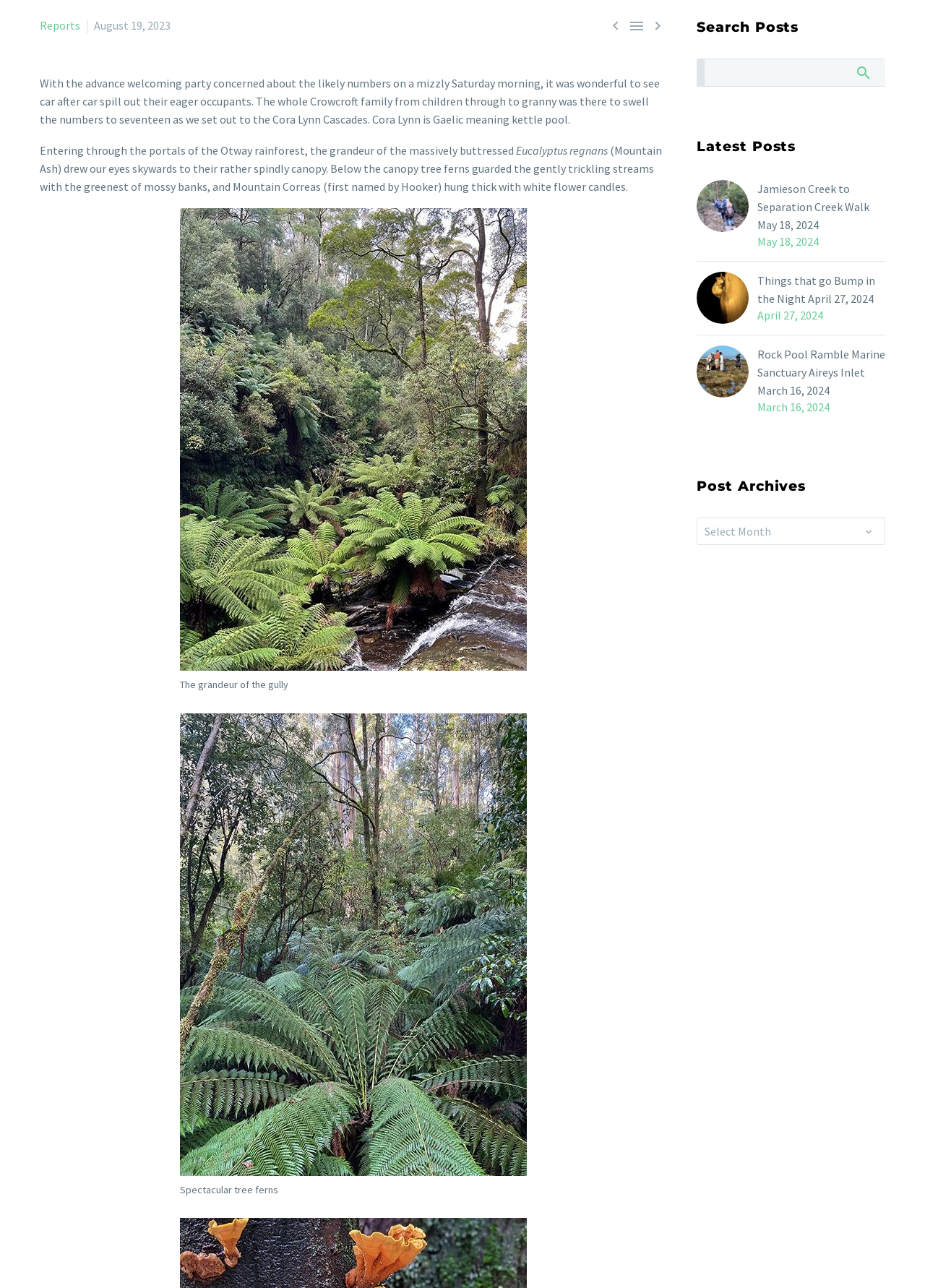Please locate the UI element described by "" and provide its bounding box coordinates.

[0.656, 0.013, 0.675, 0.027]